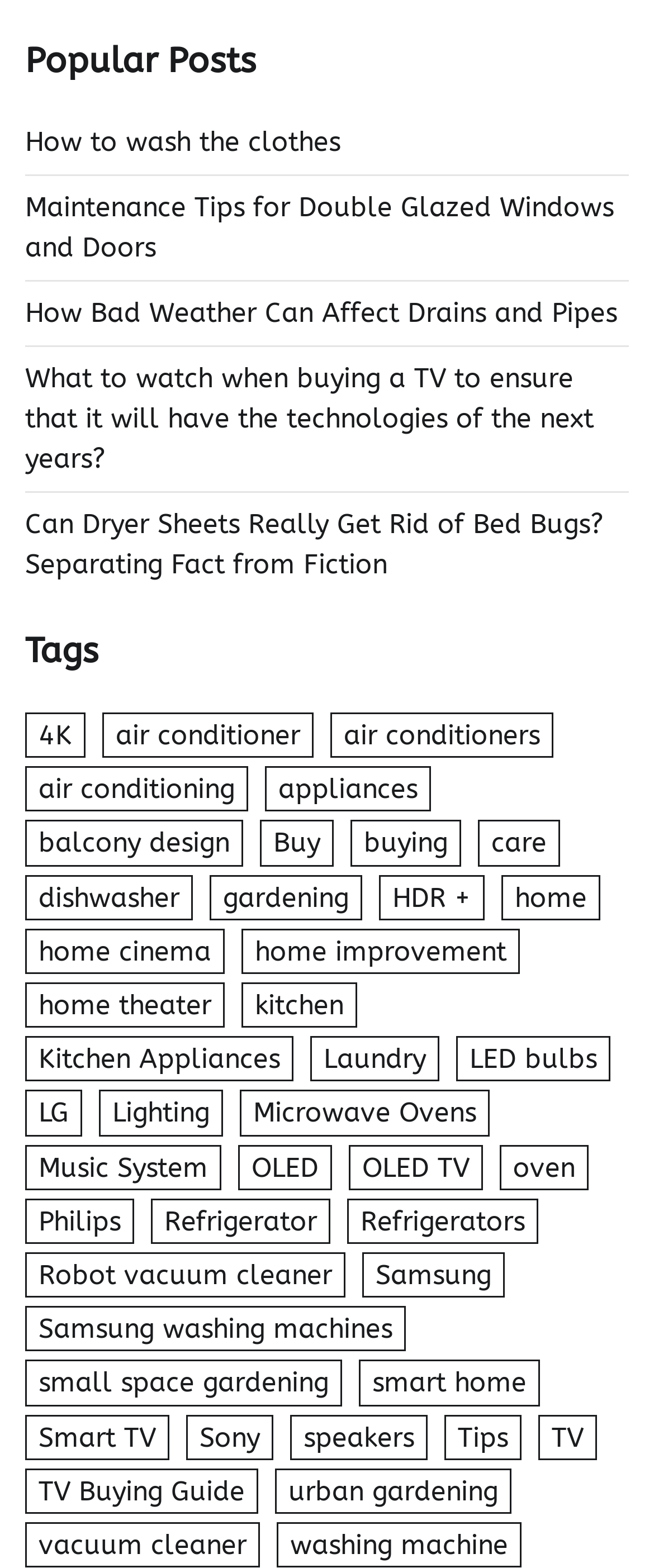How many articles are related to Samsung?
Please provide a comprehensive answer based on the information in the image.

I searched for the link 'Samsung' and found that it has 8 items associated with it, indicating that there are 8 articles related to Samsung.